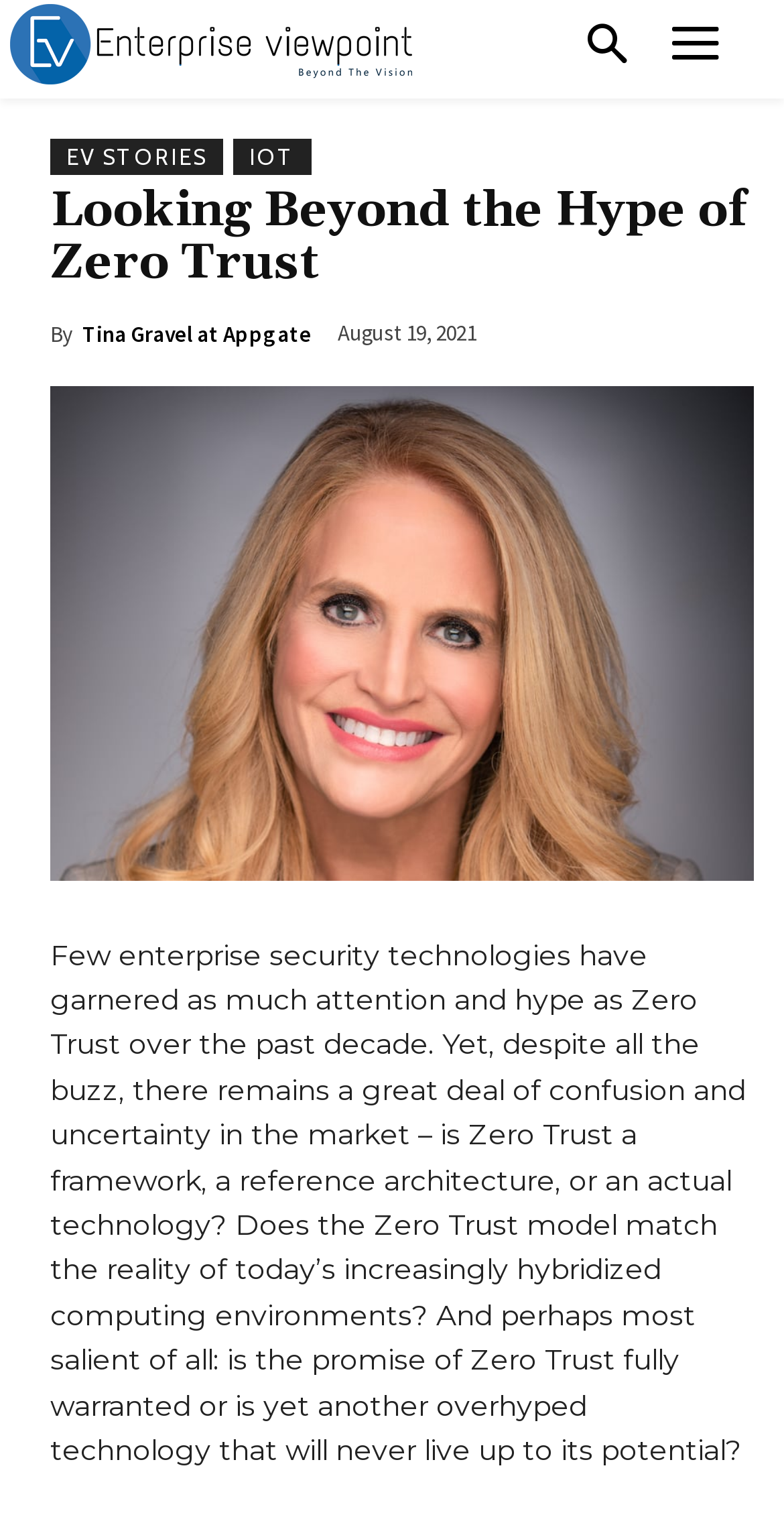What is the company mentioned in the article?
Please answer the question as detailed as possible based on the image.

The company mentioned in the article can be found by looking at the text next to the author's name. It says 'Tina Gravel at Appgate', so the company is Appgate.